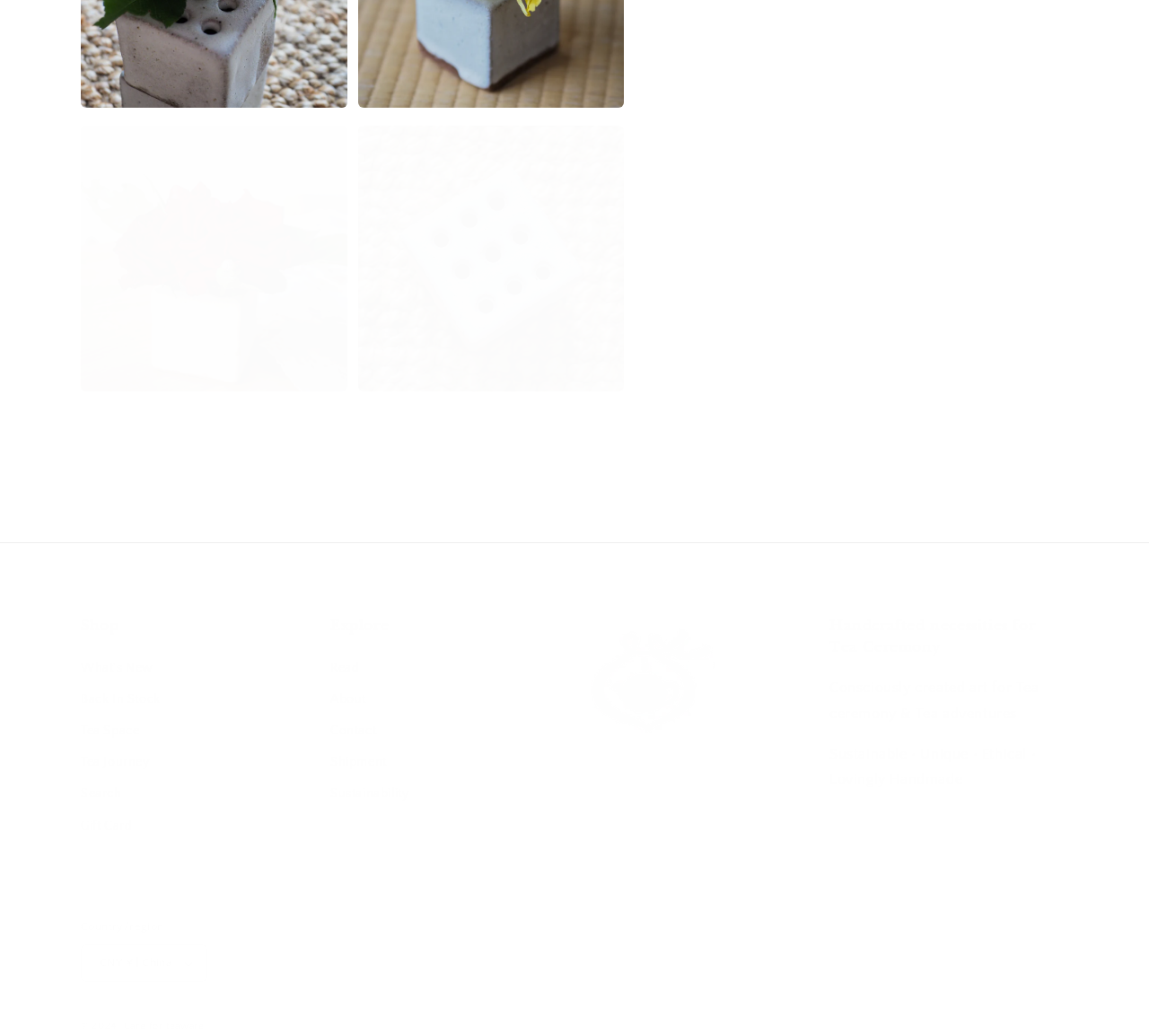Identify the bounding box coordinates for the UI element described by the following text: "Tea Space". Provide the coordinates as four float numbers between 0 and 1, in the format [left, top, right, bottom].

[0.07, 0.691, 0.121, 0.721]